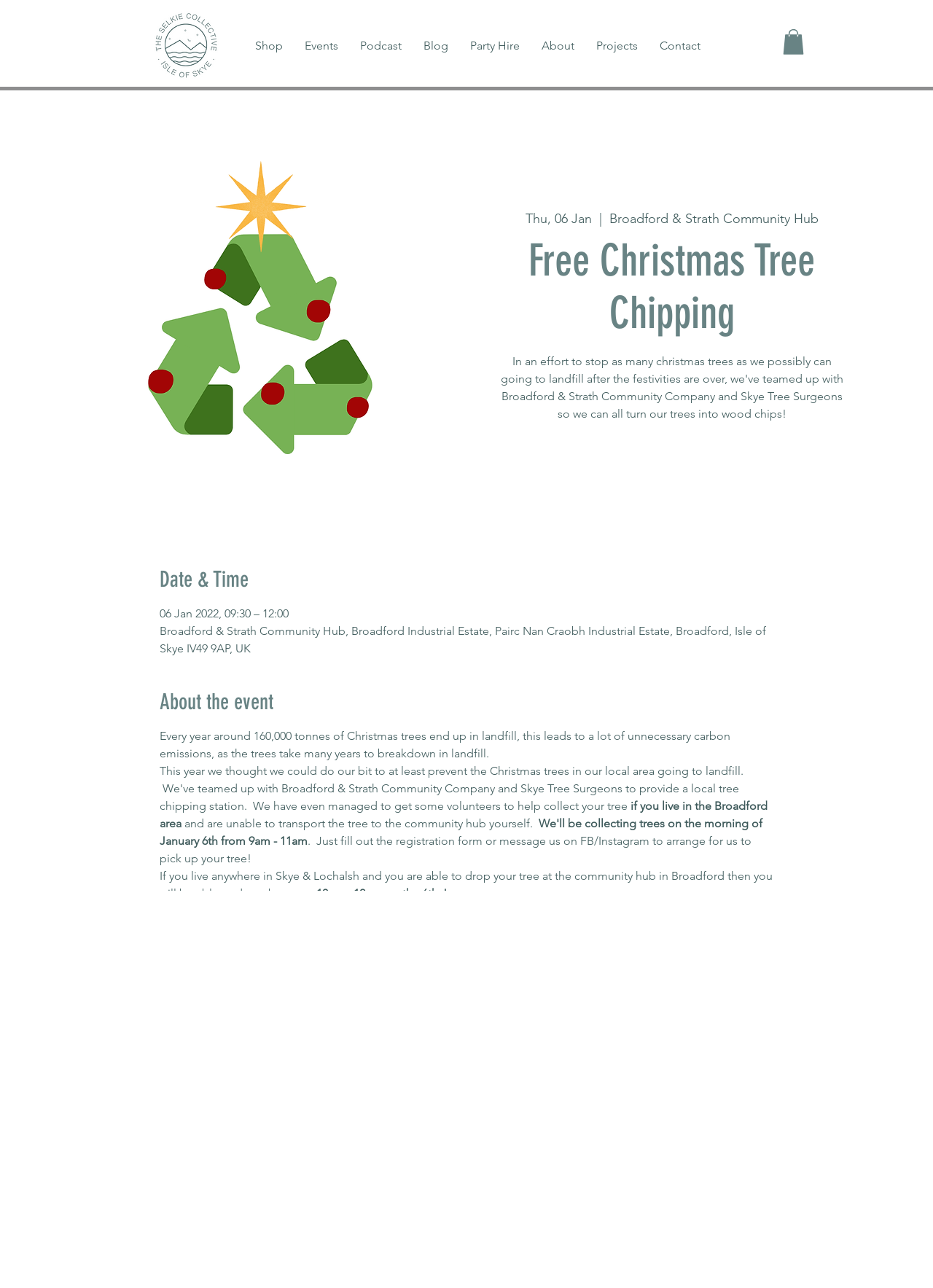What is the event about?
Provide an in-depth answer to the question, covering all aspects.

Based on the webpage content, the event is about free Christmas tree chipping, where people can bring their Christmas trees to be chipped and recycled, reducing waste and carbon emissions.